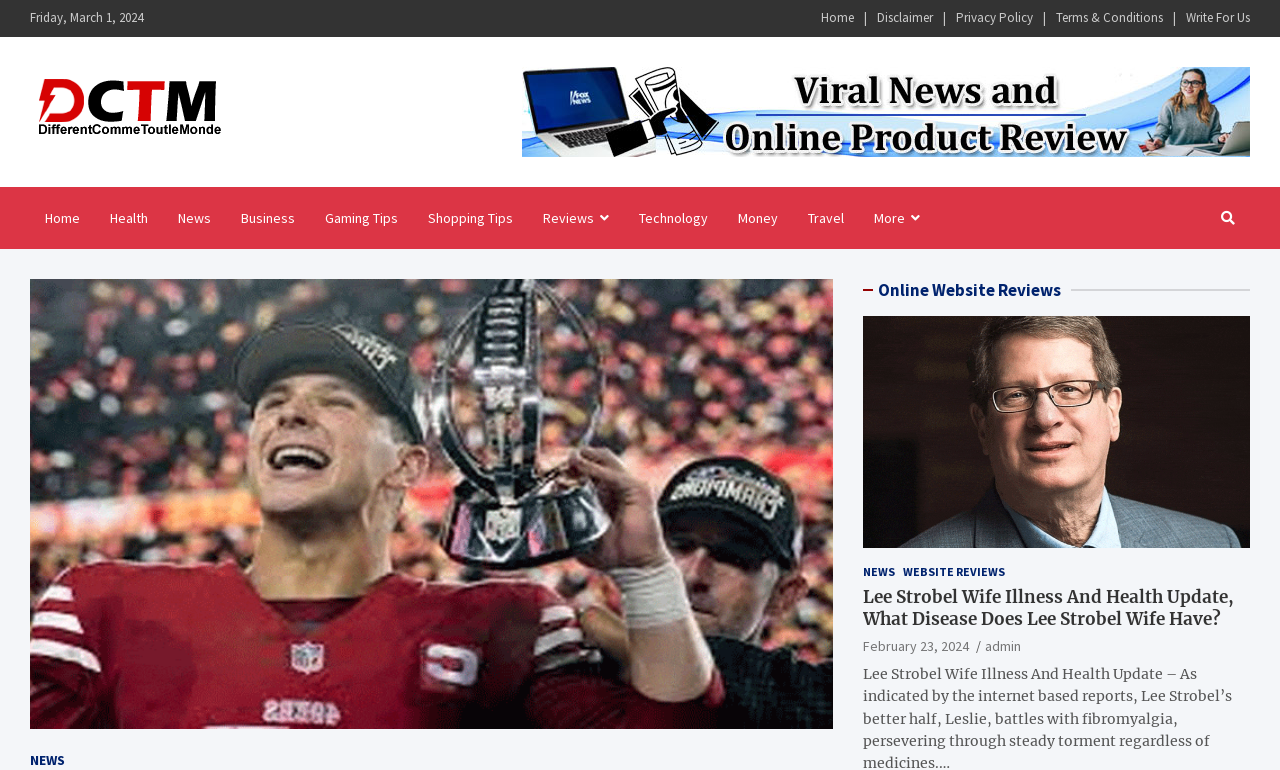Refer to the image and provide an in-depth answer to the question:
How many main categories are listed at the top of the webpage?

I found the number of categories by looking at the links at the top of the webpage, where I saw 9 links with different category names.